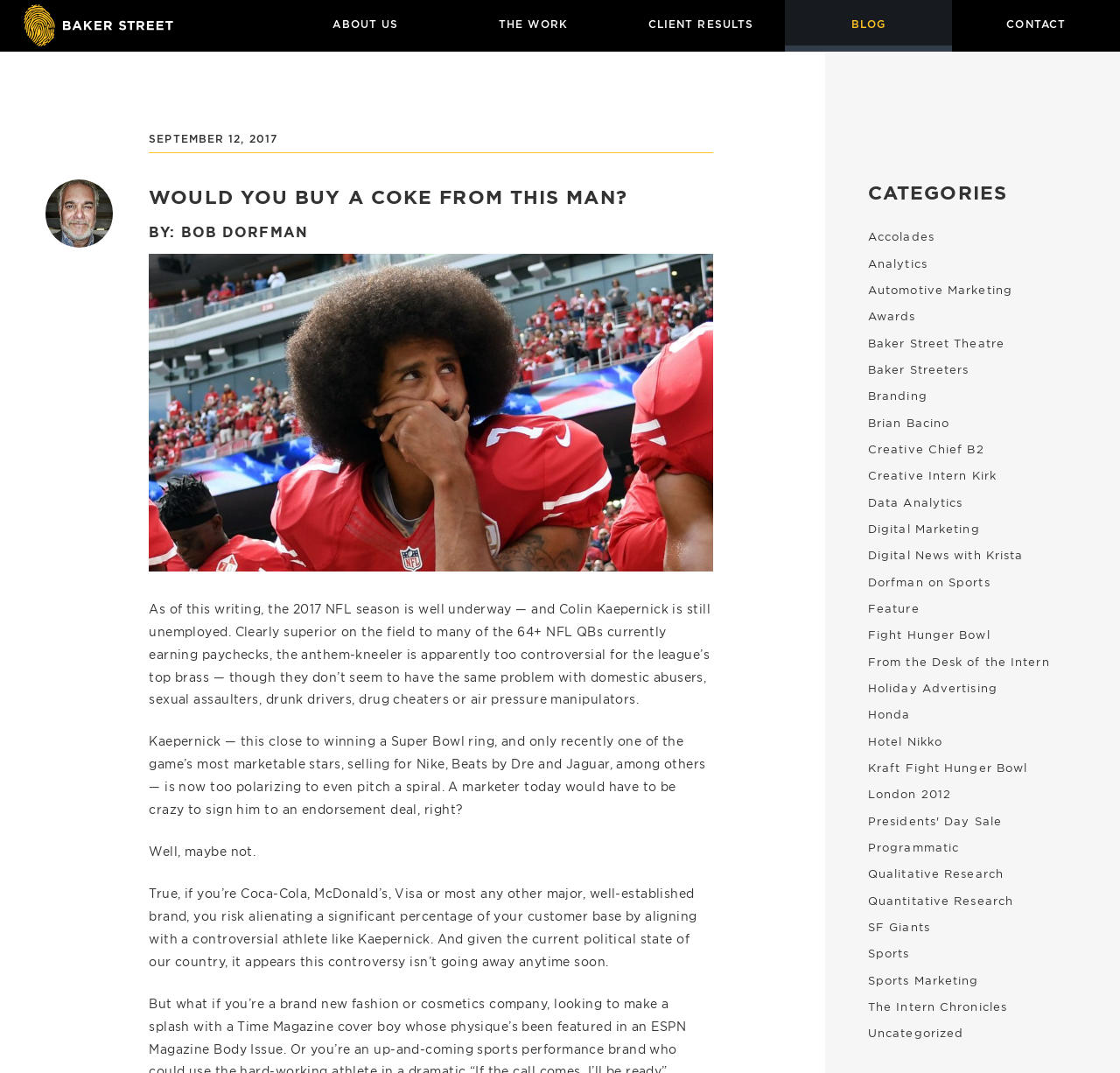Using the provided description Kraft Fight Hunger Bowl, find the bounding box coordinates for the UI element. Provide the coordinates in (top-left x, top-left y, bottom-right x, bottom-right y) format, ensuring all values are between 0 and 1.

[0.775, 0.71, 0.917, 0.722]